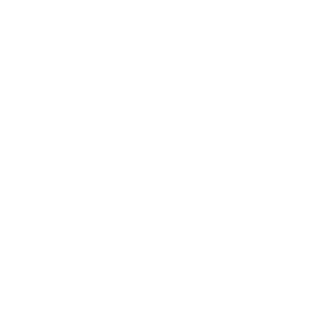What is the design style of the logo?
Can you provide an in-depth and detailed response to the question?

The caption describes the logo as having a minimalist design, which implies that it is simple, clean, and uncluttered, reflecting the contemporary nature of the theater's work.